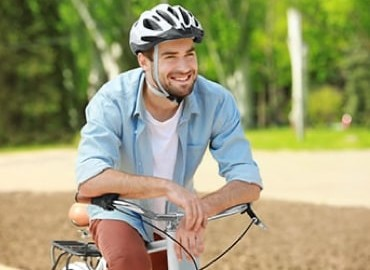What is the dominant color of the man's shirt?
Please provide a single word or phrase as your answer based on the image.

Light blue